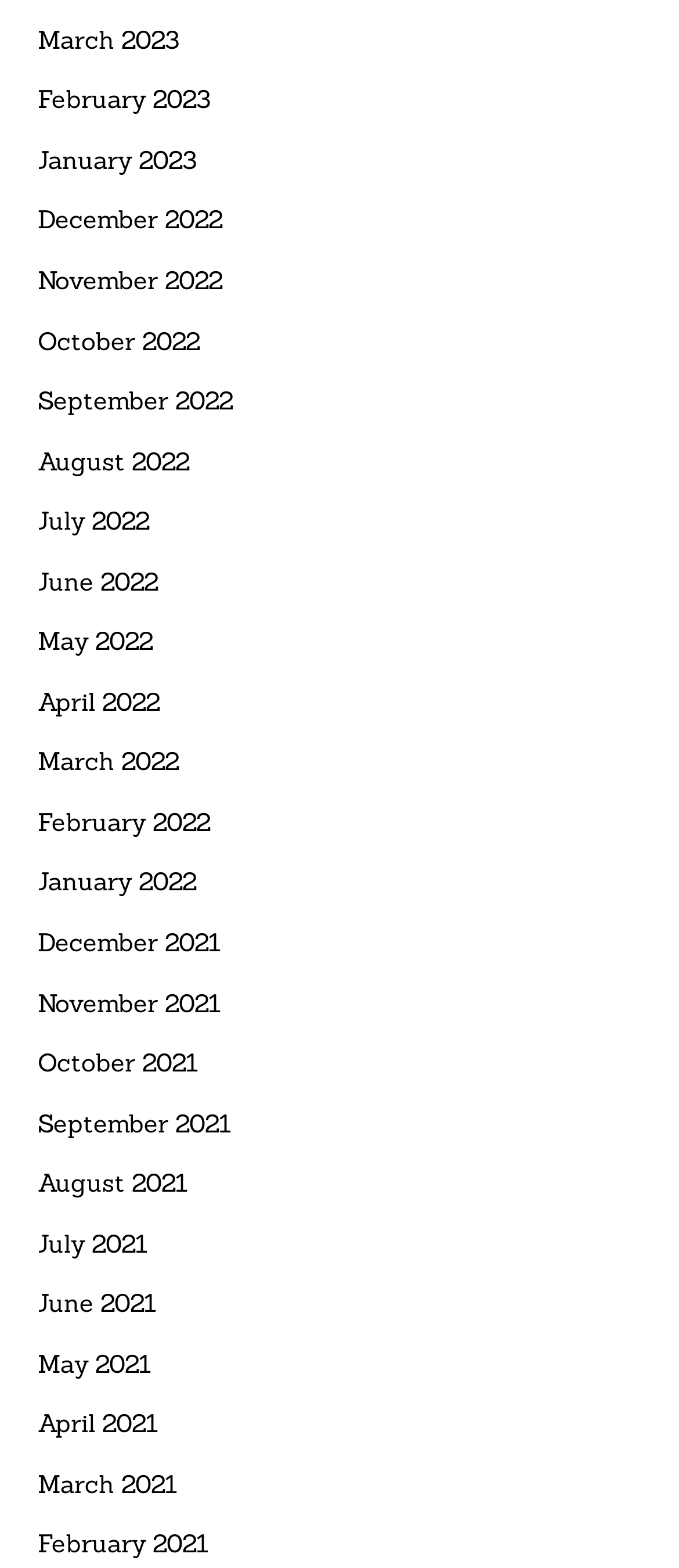Respond to the following question with a brief word or phrase:
How many links are there on the page?

24